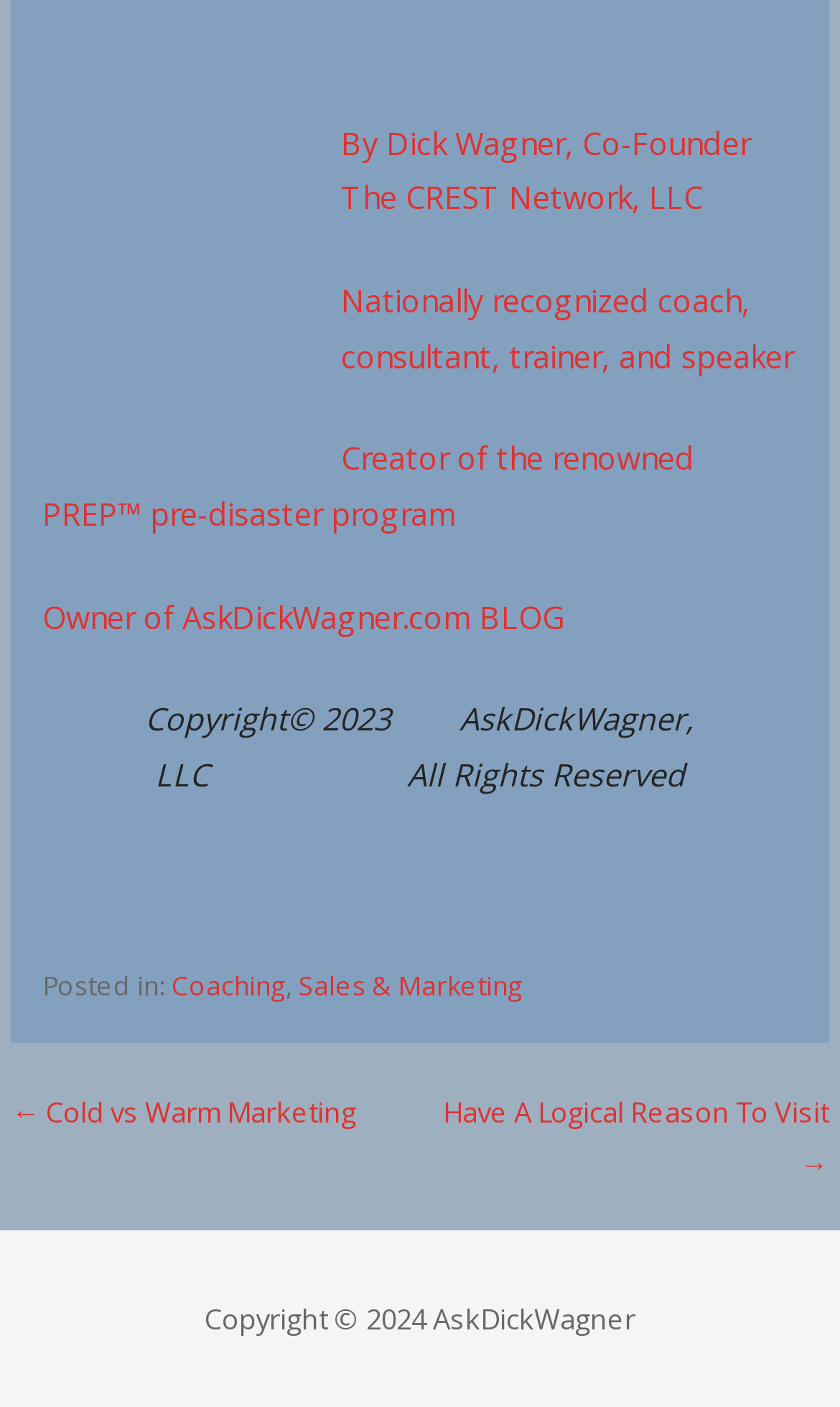Can you show the bounding box coordinates of the region to click on to complete the task described in the instruction: "Visit the next post"?

[0.527, 0.777, 0.986, 0.84]